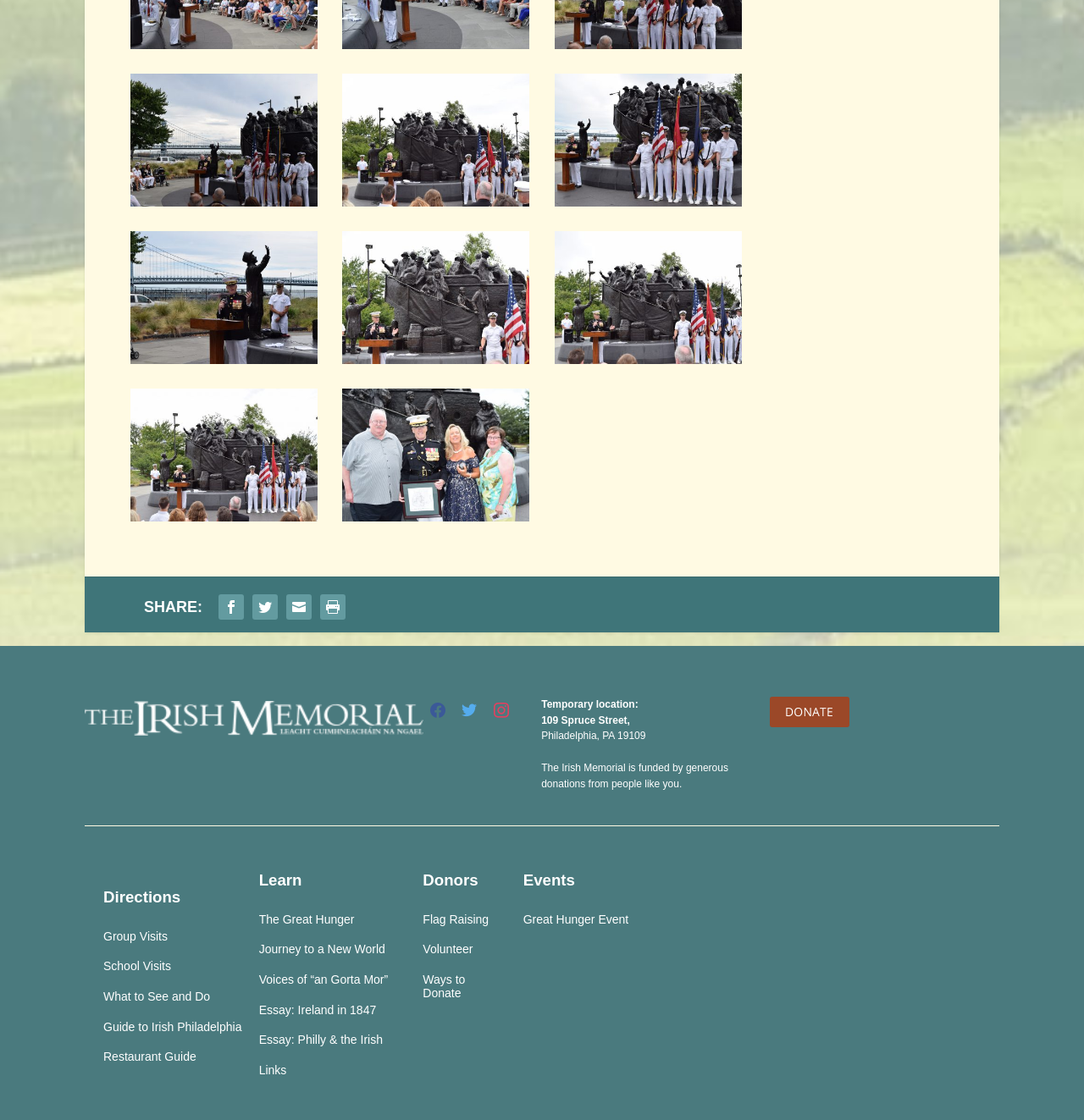Please indicate the bounding box coordinates for the clickable area to complete the following task: "Make a donation through PayPal". The coordinates should be specified as four float numbers between 0 and 1, i.e., [left, top, right, bottom].

[0.71, 0.622, 0.784, 0.649]